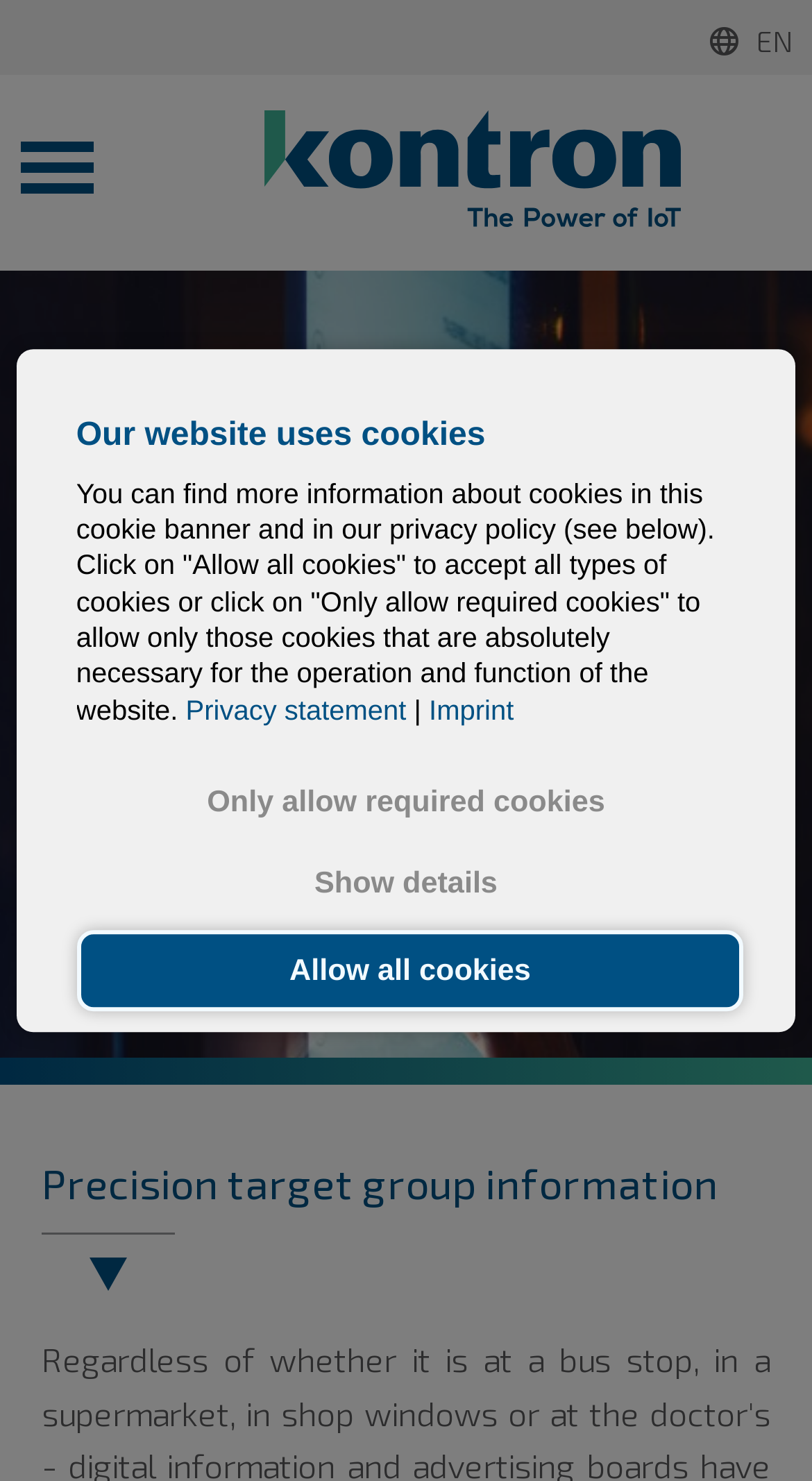Respond to the following question with a brief word or phrase:
What language is currently selected?

EN